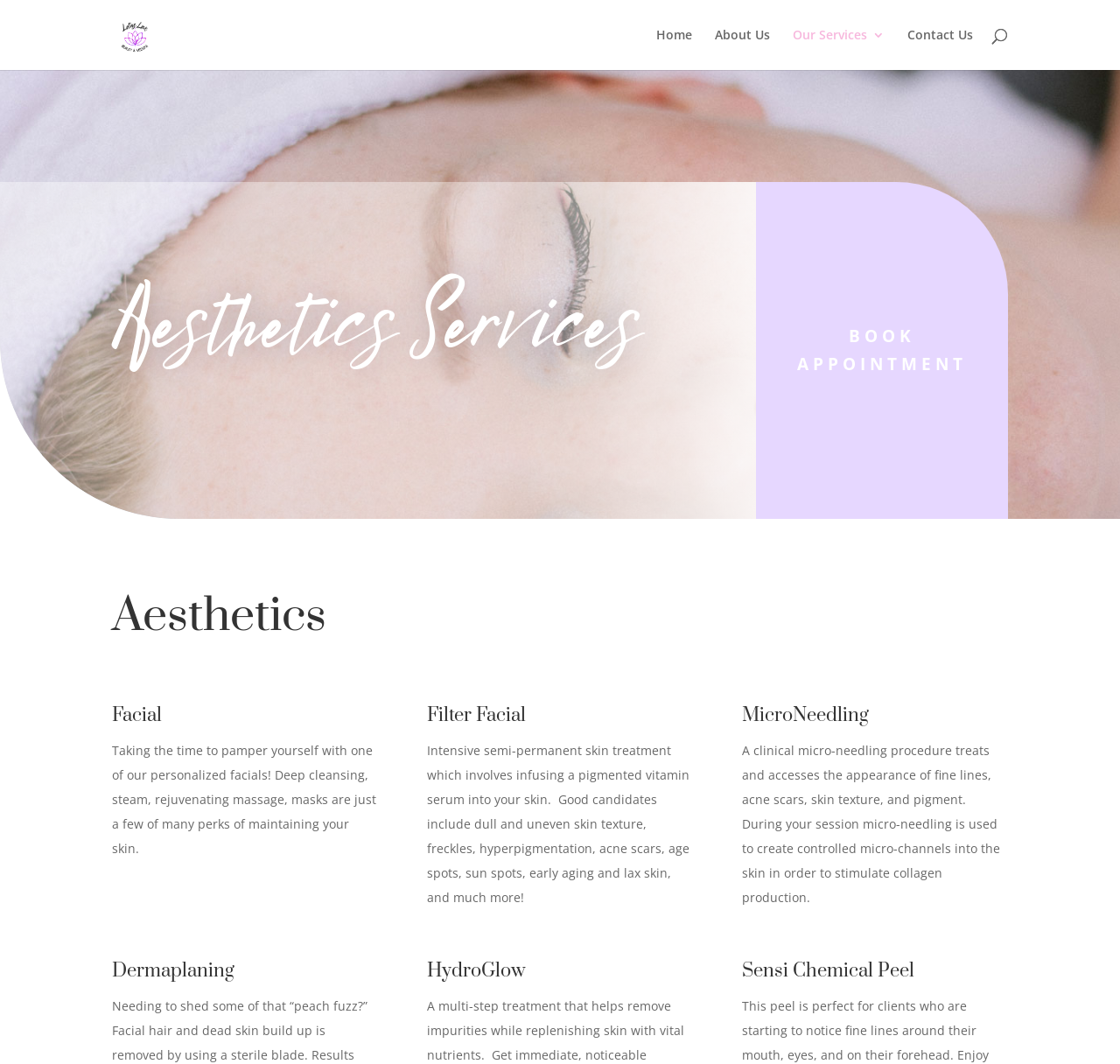How many aesthetic services are listed on the webpage?
Can you provide a detailed and comprehensive answer to the question?

The webpage lists six aesthetic services, which are Facial, Filter Facial, MicroNeedling, Dermaplaning, HydroGlow, and Sensi Chemical Peel. These services are listed under the 'Aesthetics' heading.